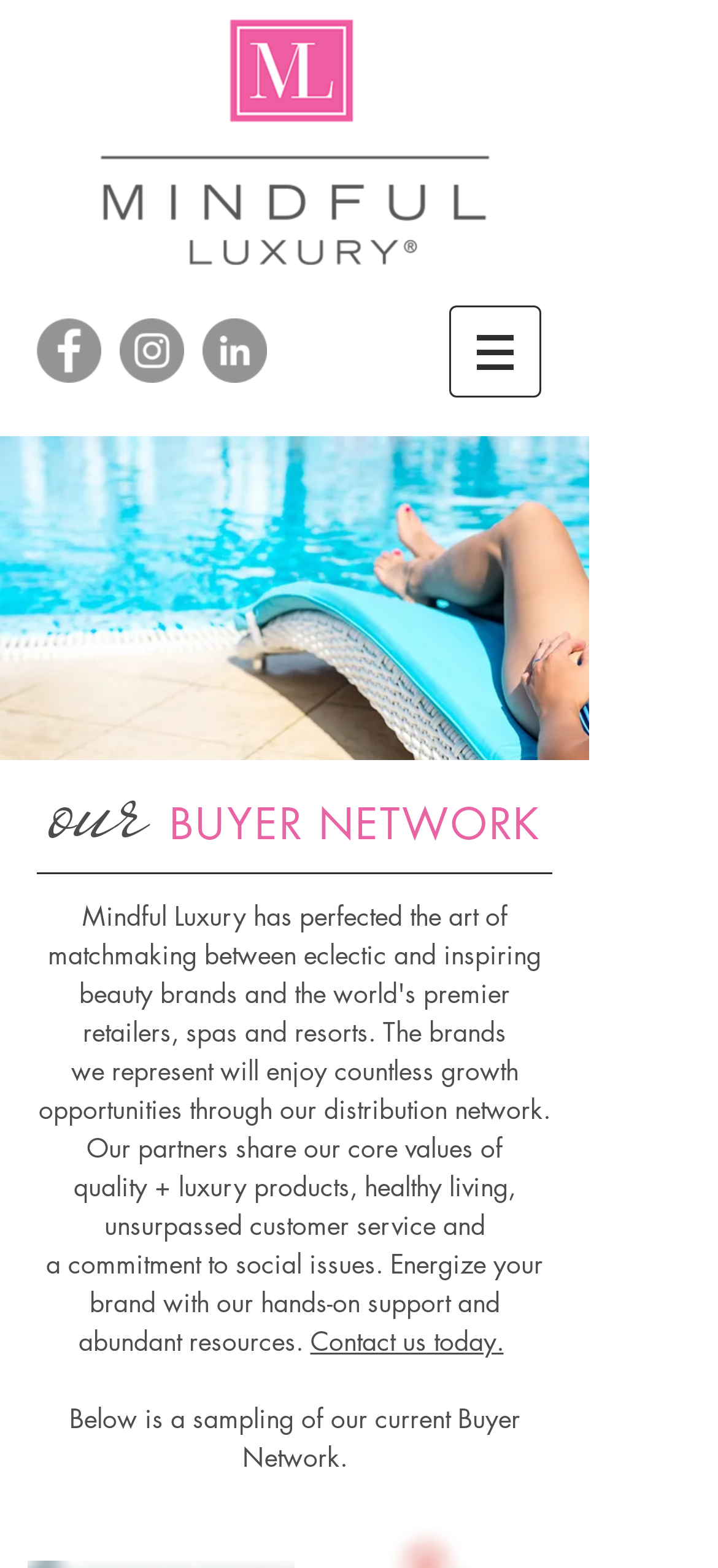Offer a comprehensive description of the webpage’s content and structure.

The webpage is about Mindful Luxury, a company that provides marketing and consulting services to beauty product lines, salons, and spas. At the top left of the page, there is a logo of Mindful Luxury, which is an image with a link. Below the logo, there is a social bar with three grey circle icons representing Facebook, Instagram, and LinkedIn, each with a link.

On the top right side of the page, there is a navigation menu labeled "Site" with a button that has a popup menu. The button is accompanied by an image. 

In the middle of the page, there is a heading that reads "our" and a subheading that says "BUYER NETWORK". Below the subheading, there is a paragraph of text that describes a sampling of the company's current buyer network.

At the bottom of the page, there is a call-to-action link that says "Contact us today." followed by a non-breaking space character.